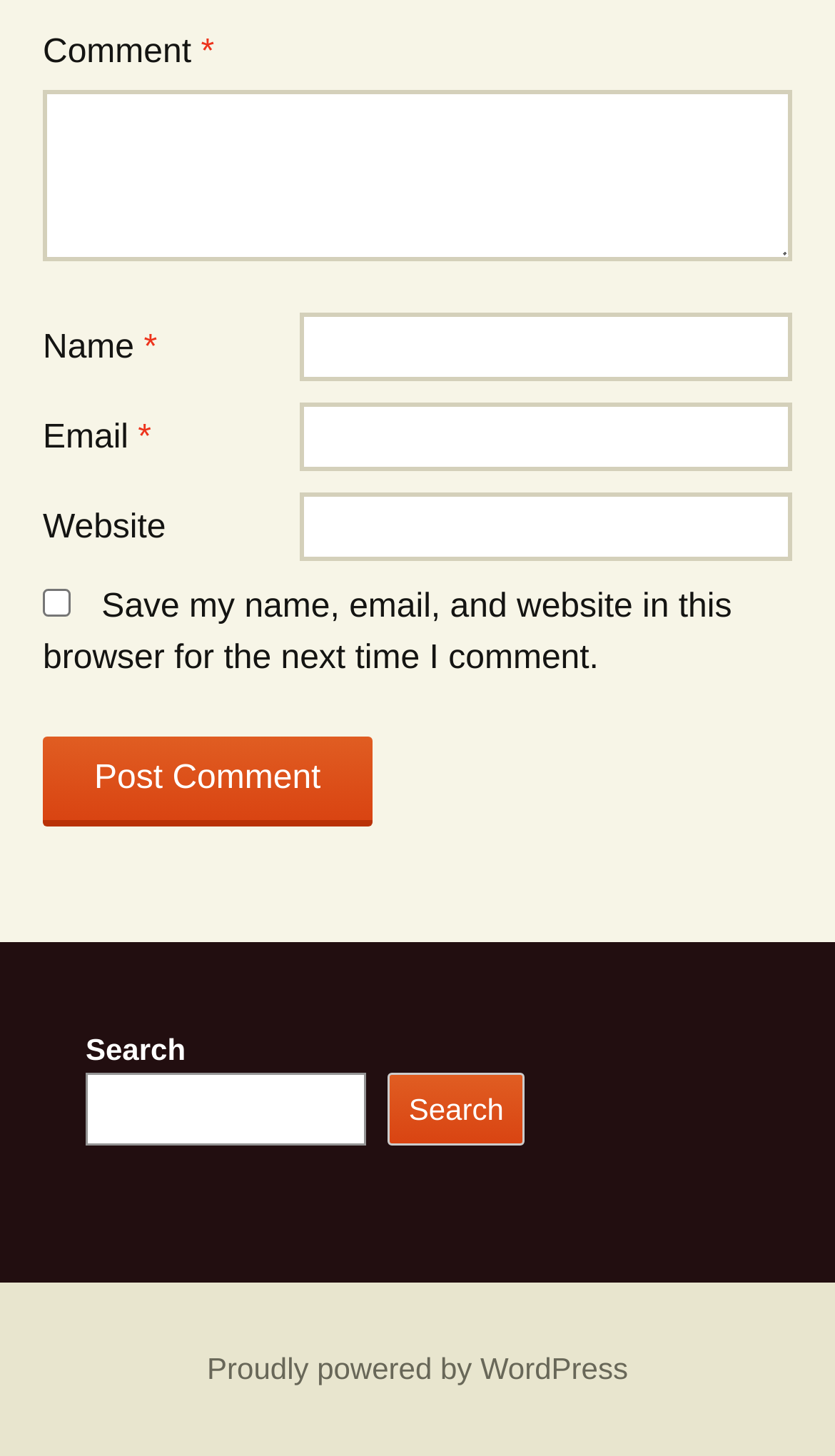Pinpoint the bounding box coordinates of the clickable element needed to complete the instruction: "Enter a comment". The coordinates should be provided as four float numbers between 0 and 1: [left, top, right, bottom].

[0.051, 0.061, 0.949, 0.179]